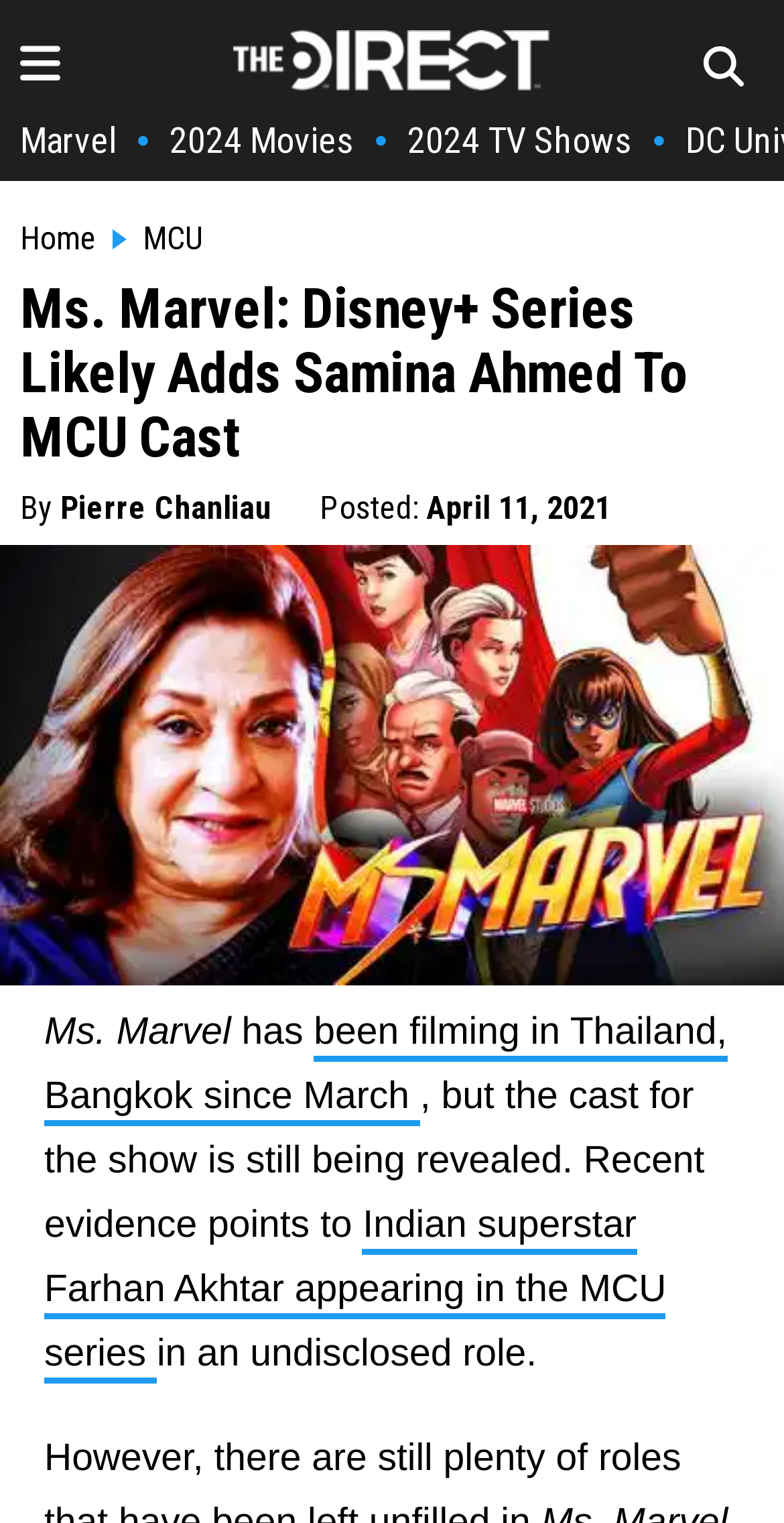Bounding box coordinates are given in the format (top-left x, top-left y, bottom-right x, bottom-right y). All values should be floating point numbers between 0 and 1. Provide the bounding box coordinate for the UI element described as: ©

None